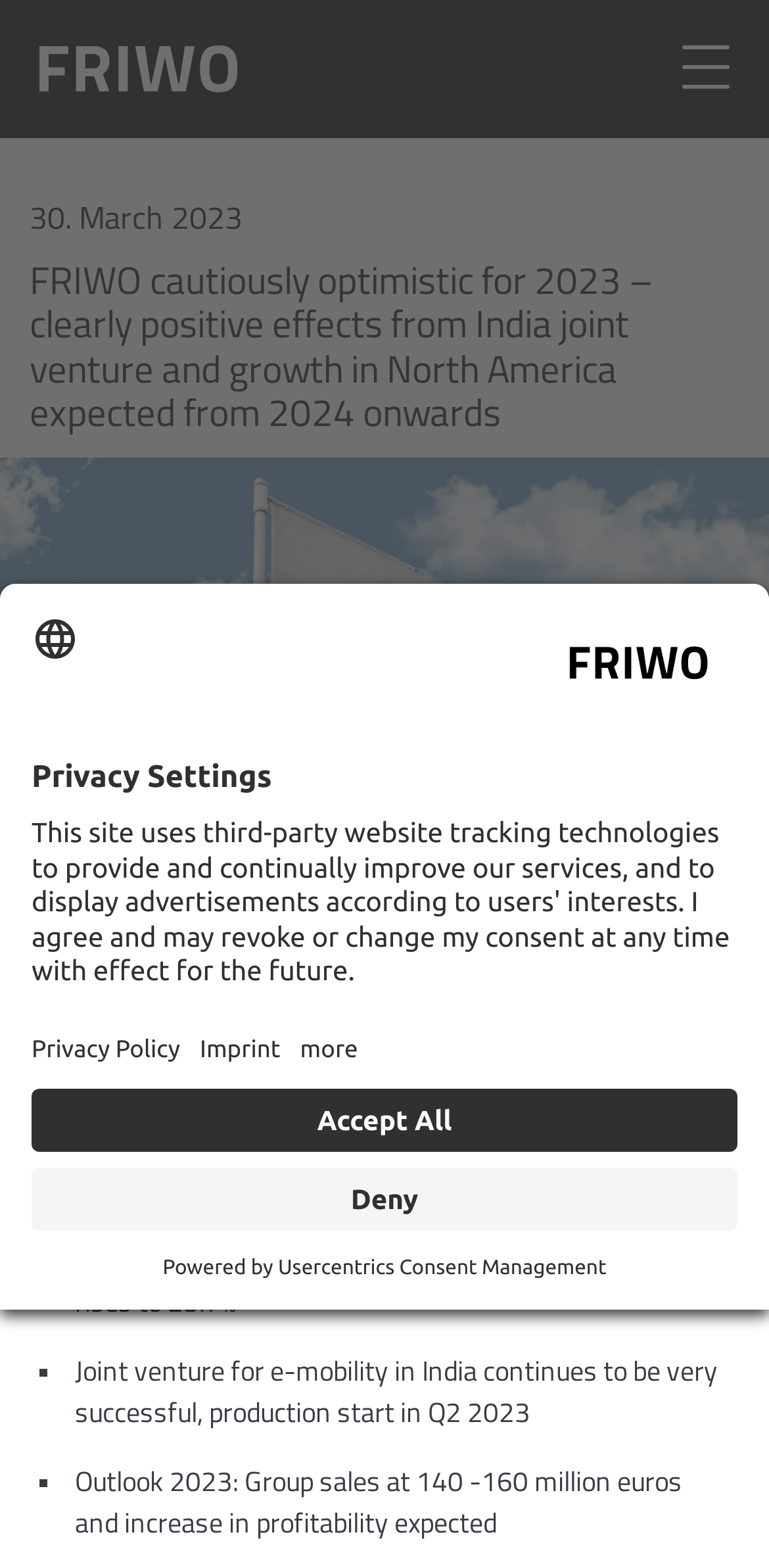Explain the features and main sections of the webpage comprehensively.

The webpage appears to be a news article or press release from FRIWO, a company that has reported record sales of 184.9 million euros in 2022, with a significant turnaround to profitability. The page is headed by a link to the FRIWO homepage, accompanied by a small image. 

Below the header, there is a date stamp, "30. March 2023", followed by a main heading that summarizes the content of the article. The main content is divided into several paragraphs, each describing a different aspect of the company's performance, including growth in all business areas, success in e-mobility solutions, and improvements to the balance sheet. 

On the top-right corner of the page, there is a button to open privacy settings, which triggers a modal dialog box with options to select language, view privacy settings, and manage consent for tracking technologies and advertisements. 

At the bottom of the page, there are links to open the privacy policy and imprint, as well as buttons to deny or accept all tracking and advertisements. The page is powered by Usercentrics Consent Management, as indicated by a text and link at the very bottom.